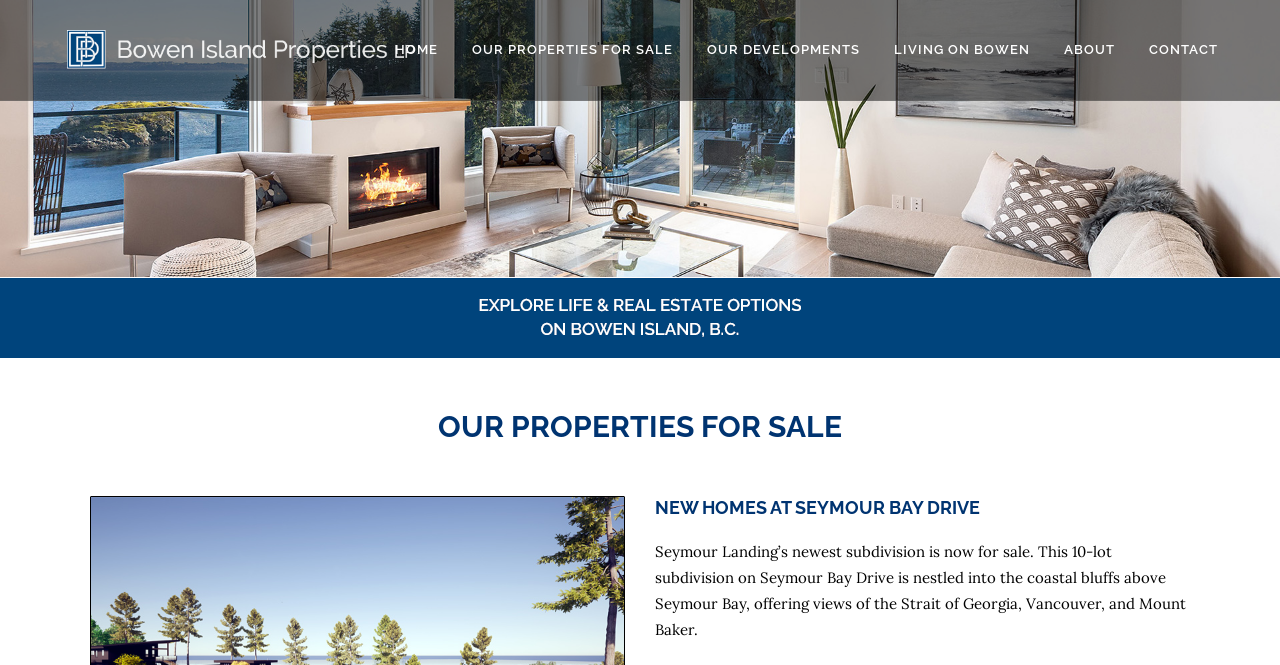Create an in-depth description of the webpage, covering main sections.

The webpage is about real estate options on Bowen Island, B.C., specifically showcasing properties for sale by Bowen Island Properties. At the top left corner, there are five identical logo images. Below the logos, there is a horizontal navigation menu with six links: "HOME", "OUR PROPERTIES FOR SALE", "OUR DEVELOPMENTS", "LIVING ON BOWEN", "ABOUT", and "CONTACT", which are evenly spaced across the top of the page.

Above the main content area, there is a large background image that spans the entire width of the page. On top of this background image, there is a prominent image with a caption "Explore life & real estate options on Bowen Island, B.C.".

The main content area is headed by a large heading "OUR PROPERTIES FOR SALE" that spans the entire width of the page. Below this heading, there is a link to "Concept-Homes-off-Seymour-Bay-Drive" on the left side, and a heading "NEW HOMES AT SEYMOUR BAY DRIVE" on the right side. Underneath these elements, there is a paragraph of text that describes the Seymour Landing subdivision, including its location, views, and features.